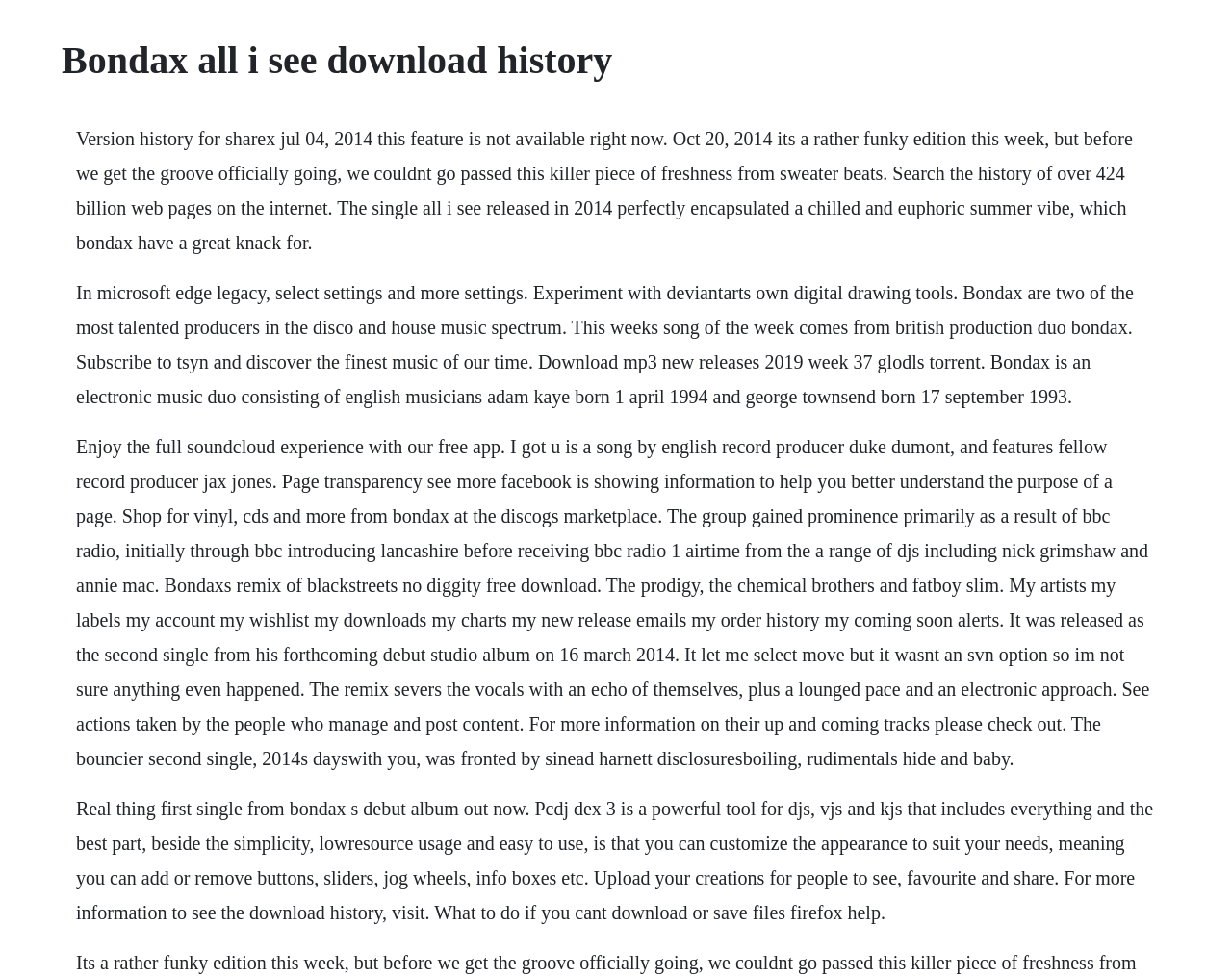What is the principal heading displayed on the webpage?

Bondax all i see download history